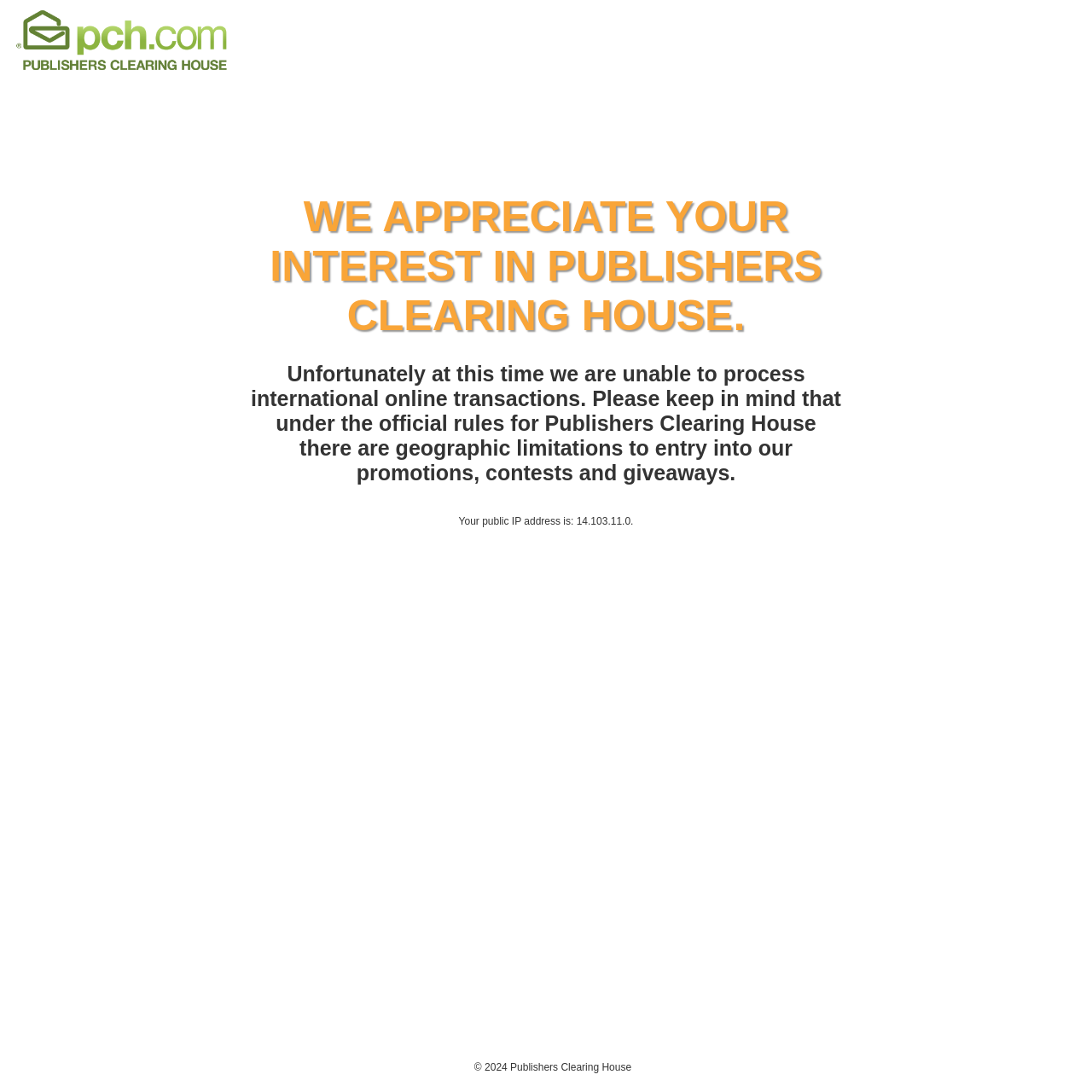Generate a thorough caption that explains the contents of the webpage.

The webpage is a temporary page from Publishers Clearing House (PCH) with a prominent heading "Come back soon to PCH.com!" at the top. Below this heading, there is a small image aligned to the left. 

Underneath the image, there are two consecutive headings. The first heading reads, "WE APPRECIATE YOUR INTEREST IN PUBLISHERS CLEARING HOUSE." The second heading is a longer message explaining that the website is currently unable to process international online transactions due to geographic limitations in their promotions, contests, and giveaways.

Further down, there is a static text displaying the user's public IP address, "14.103.11.0." At the bottom of the page, there is a copyright notice with the year "2024" and the company name "Publishers Clearing House" aligned to the right.